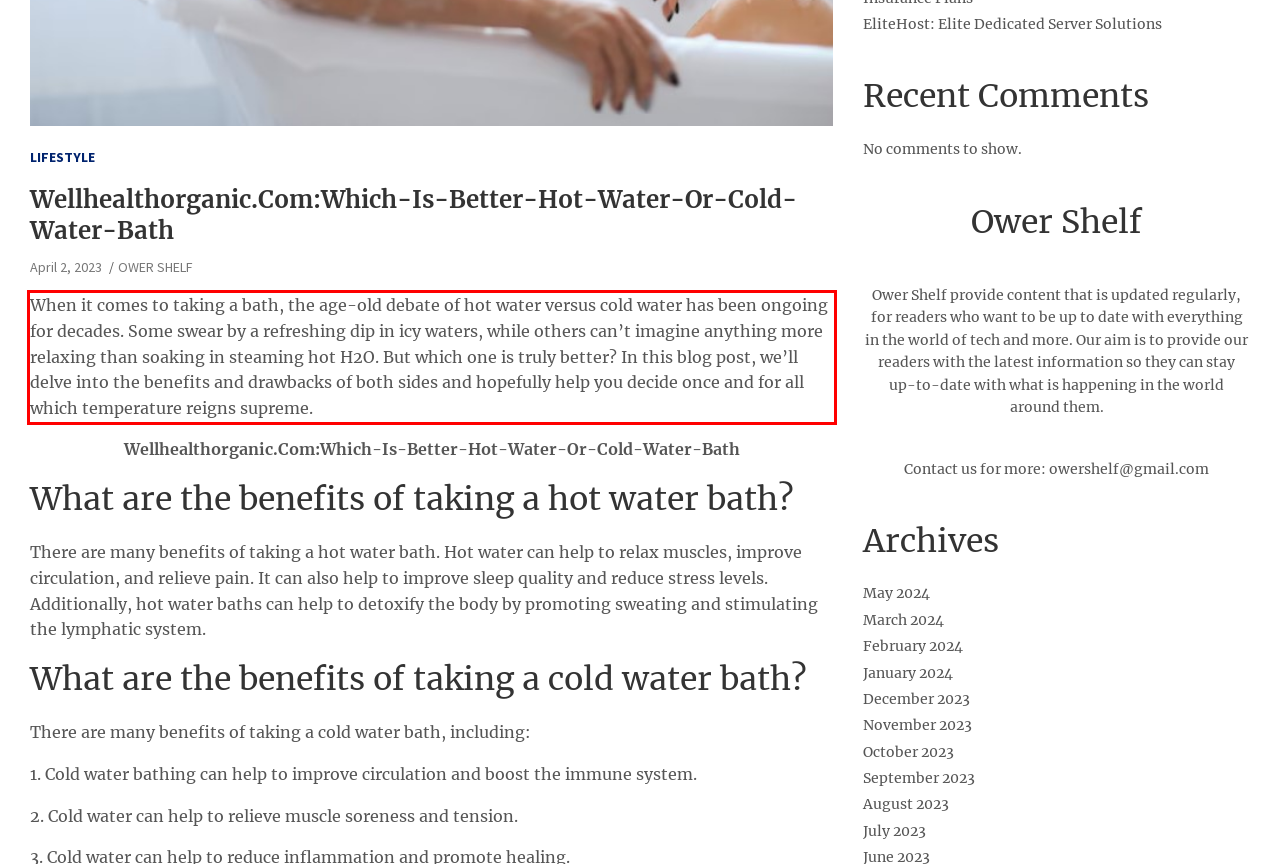Identify and transcribe the text content enclosed by the red bounding box in the given screenshot.

When it comes to taking a bath, the age-old debate of hot water versus cold water has been ongoing for decades. Some swear by a refreshing dip in icy waters, while others can’t imagine anything more relaxing than soaking in steaming hot H2O. But which one is truly better? In this blog post, we’ll delve into the benefits and drawbacks of both sides and hopefully help you decide once and for all which temperature reigns supreme.